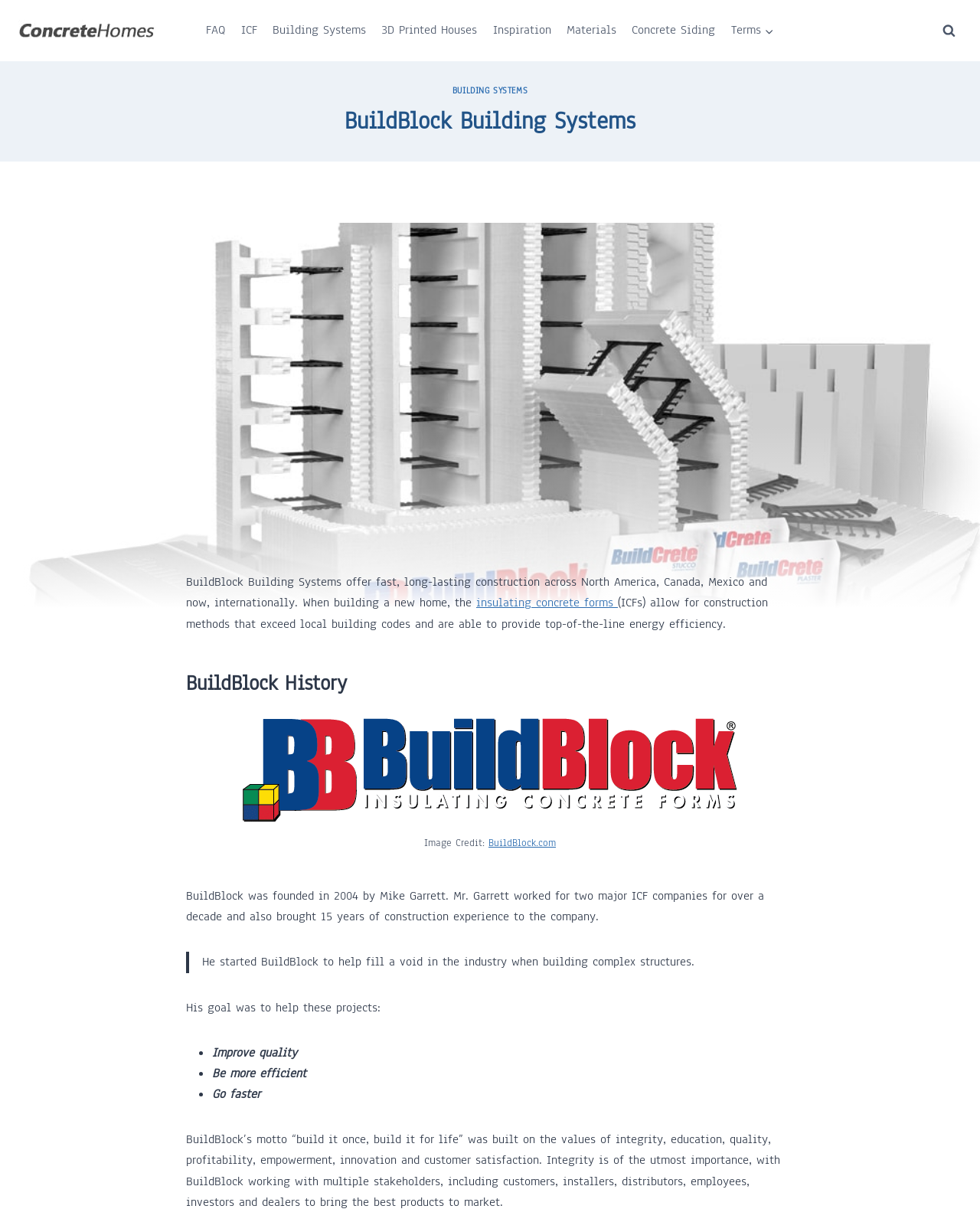What is the text on the top-left corner of the webpage?
Refer to the image and provide a one-word or short phrase answer.

concretehomes.com